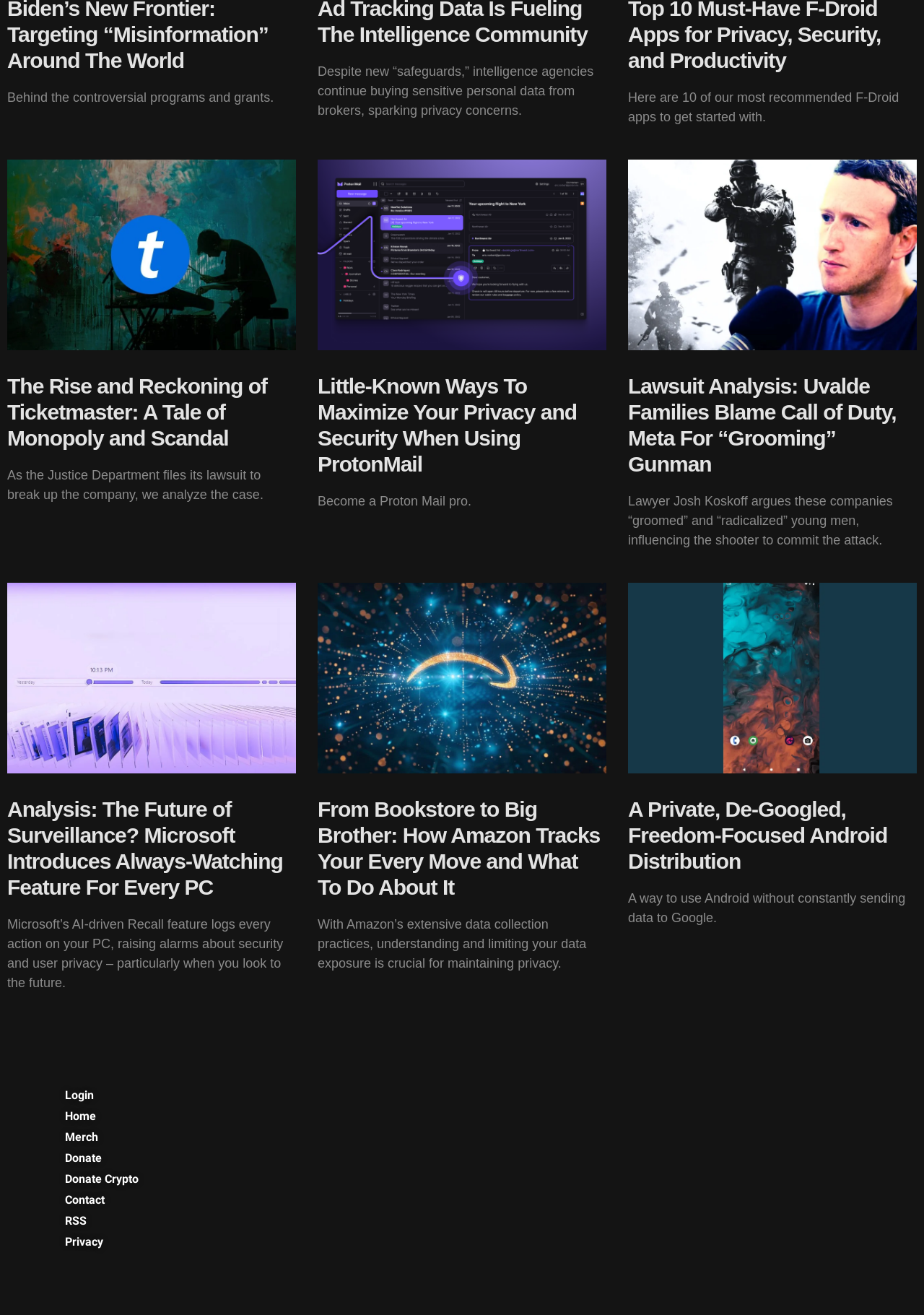Please find the bounding box coordinates of the clickable region needed to complete the following instruction: "Read the article about Ticketmaster". The bounding box coordinates must consist of four float numbers between 0 and 1, i.e., [left, top, right, bottom].

[0.008, 0.277, 0.32, 0.35]